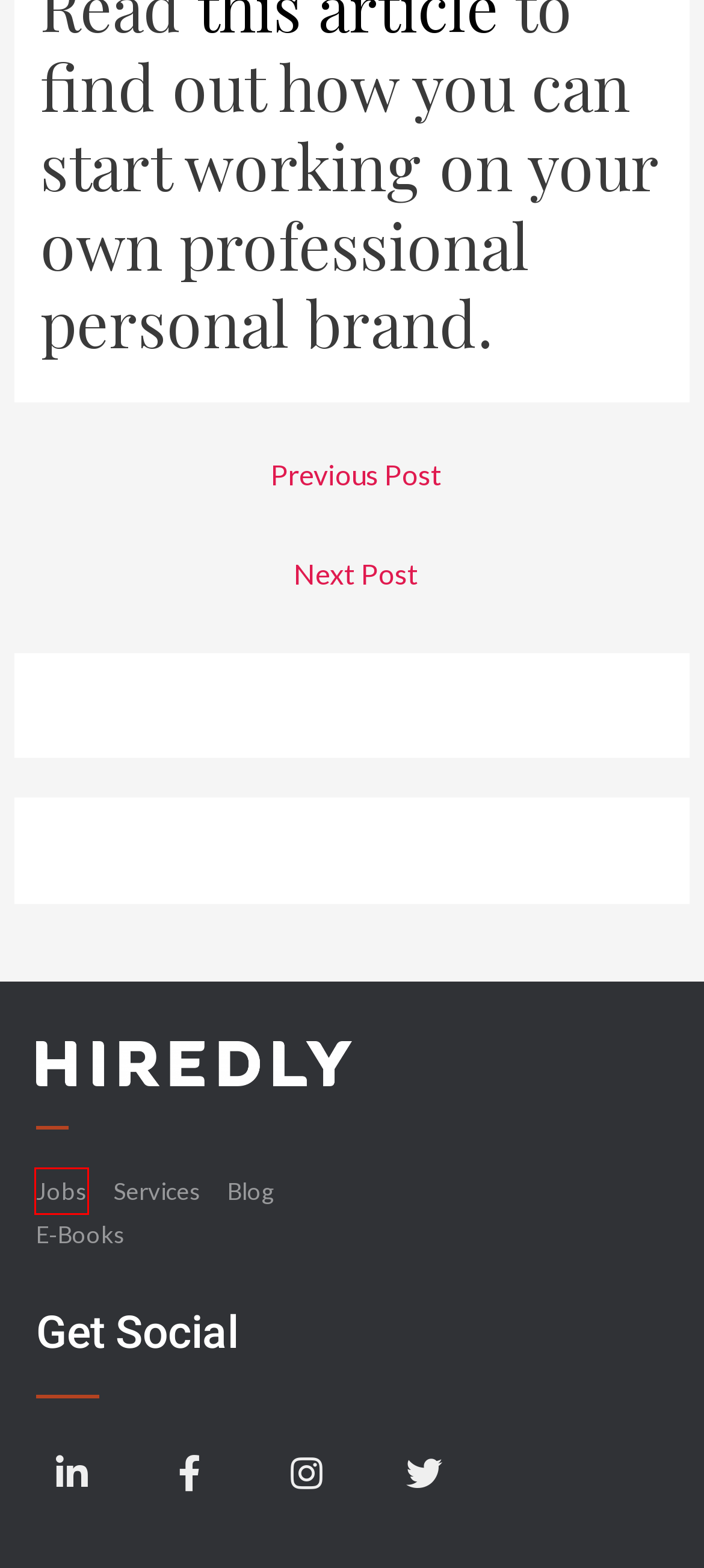You have received a screenshot of a webpage with a red bounding box indicating a UI element. Please determine the most fitting webpage description that matches the new webpage after clicking on the indicated element. The choices are:
A. Aqilah Naqlis, Author at HIREDLY
B. New Job Vacancies in Malaysia - Search By Location, Specialisation & Job Type | Hiredly
C. Keeping It 80/20: The Rule That Lets You Achieve More With Less - HIREDLY
D. Why Your Career In Malaysia Depends On Your Personal Brand | Malaysian Career Advice by Hiredly
E. Jobstreet Survey: Why M'sians Aren't Getting Promoted And What To Do
F. Excelling at Work Archives - HIREDLY
G. 5 Skills A Creative Designer Needs To Get Hired - HIREDLY
H. Career Advancement Archives - HIREDLY

B